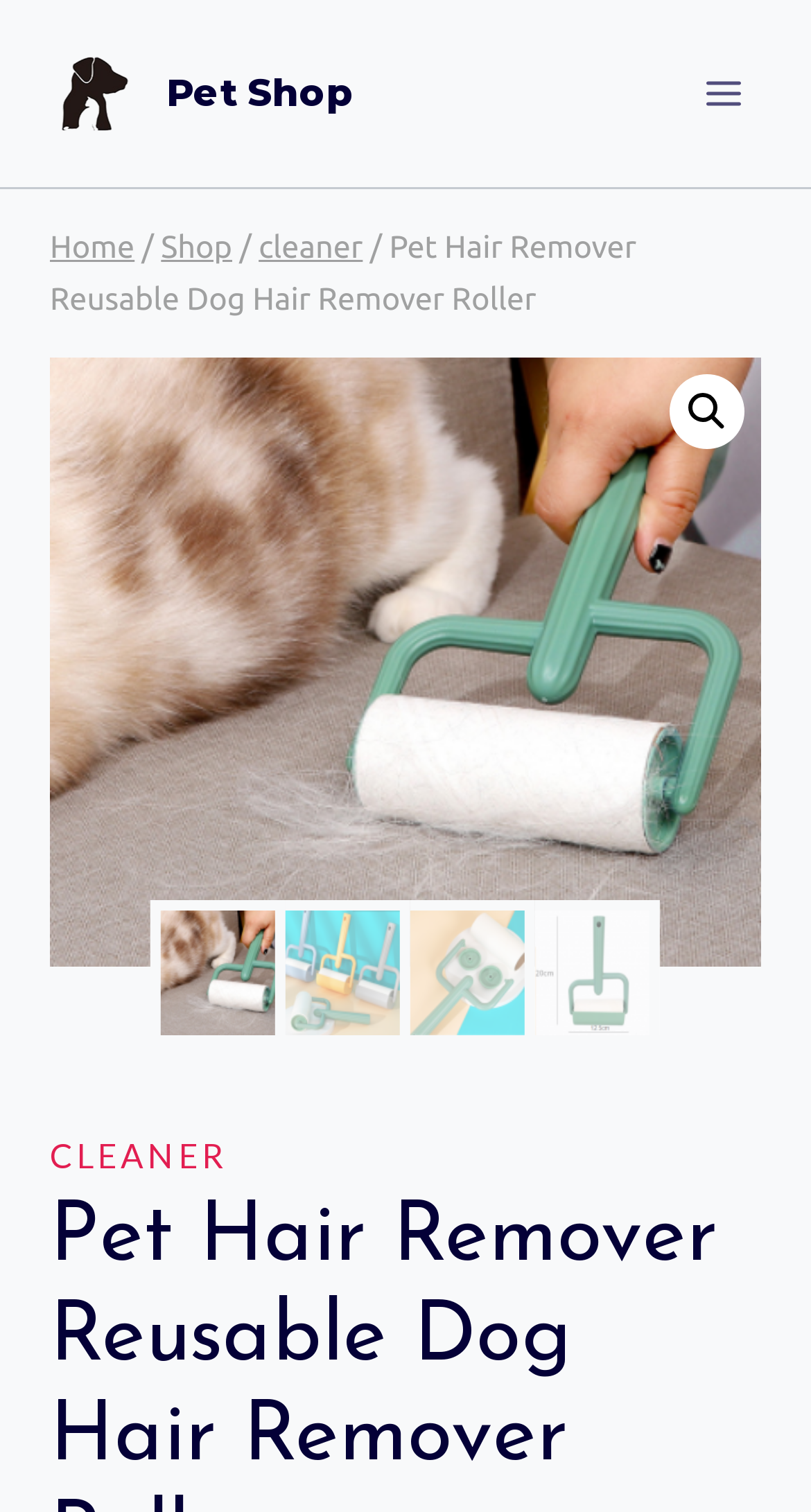How many images are there below the navigation menu?
Give a thorough and detailed response to the question.

Below the navigation menu, there are four images arranged horizontally, each showing a different product or feature of the pet hair remover.